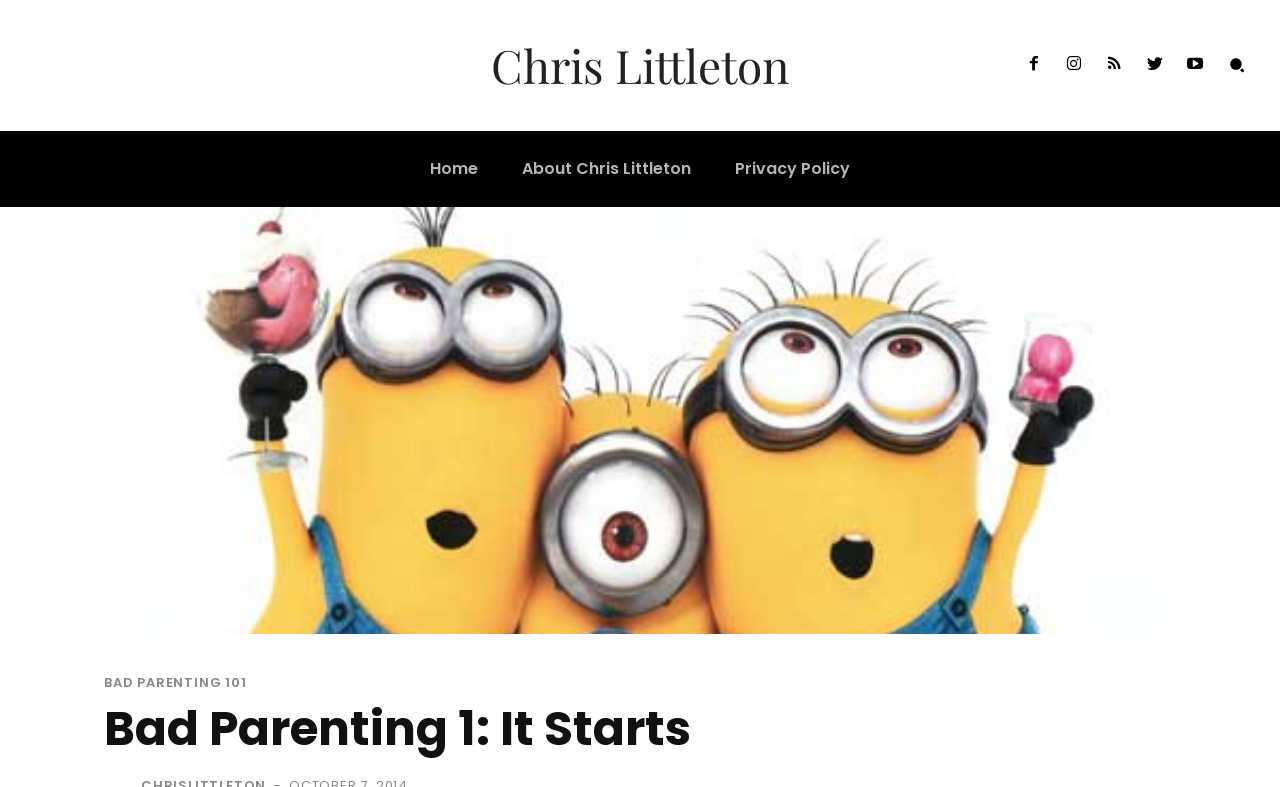Pinpoint the bounding box coordinates of the area that must be clicked to complete this instruction: "view about Chris Littleton".

[0.397, 0.166, 0.551, 0.263]